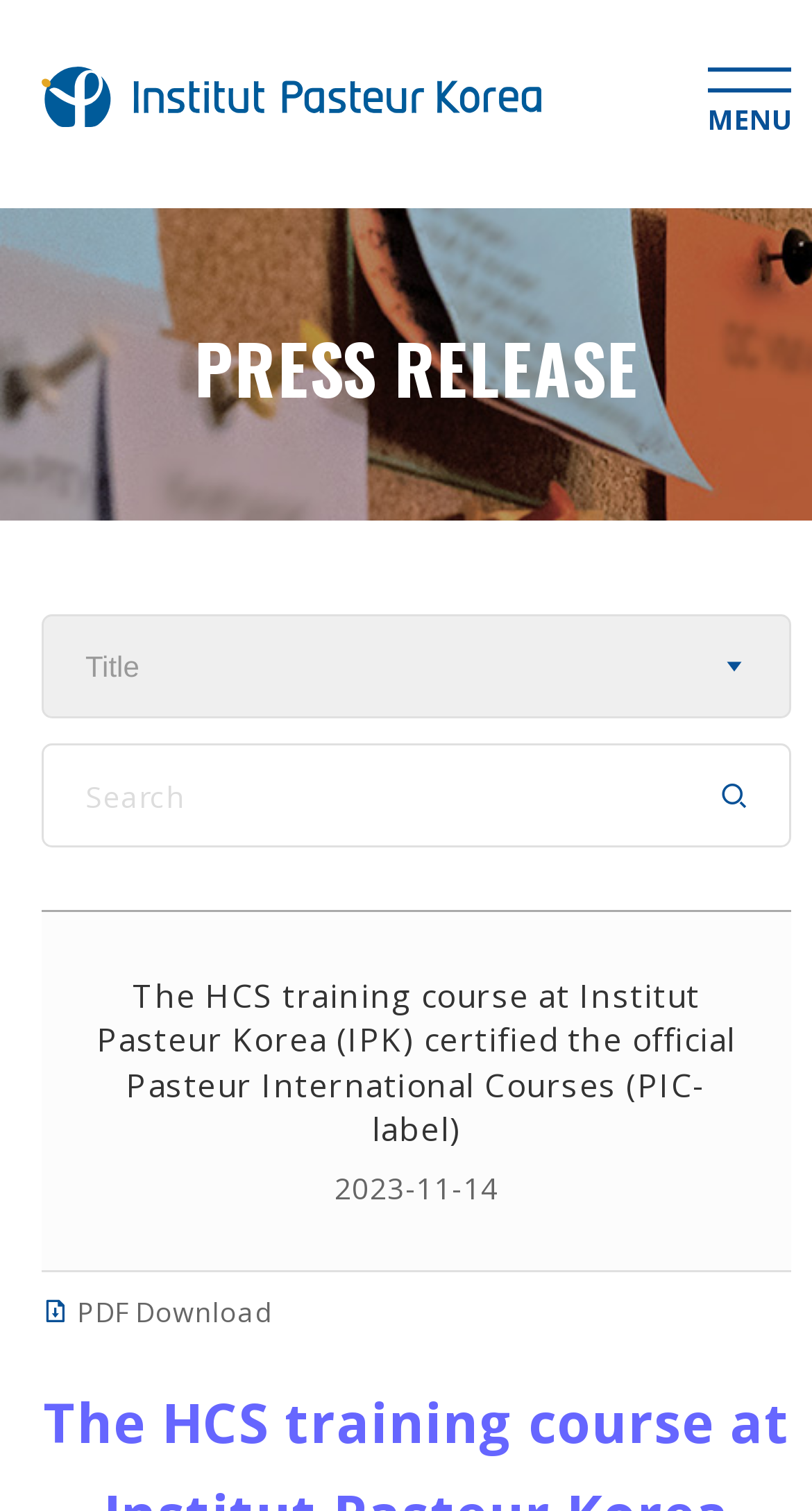Carefully observe the image and respond to the question with a detailed answer:
What is the function of the button at the top right corner?

I determined this answer by examining the button element with the text 'MENU' which suggests that it is used to open a menu.